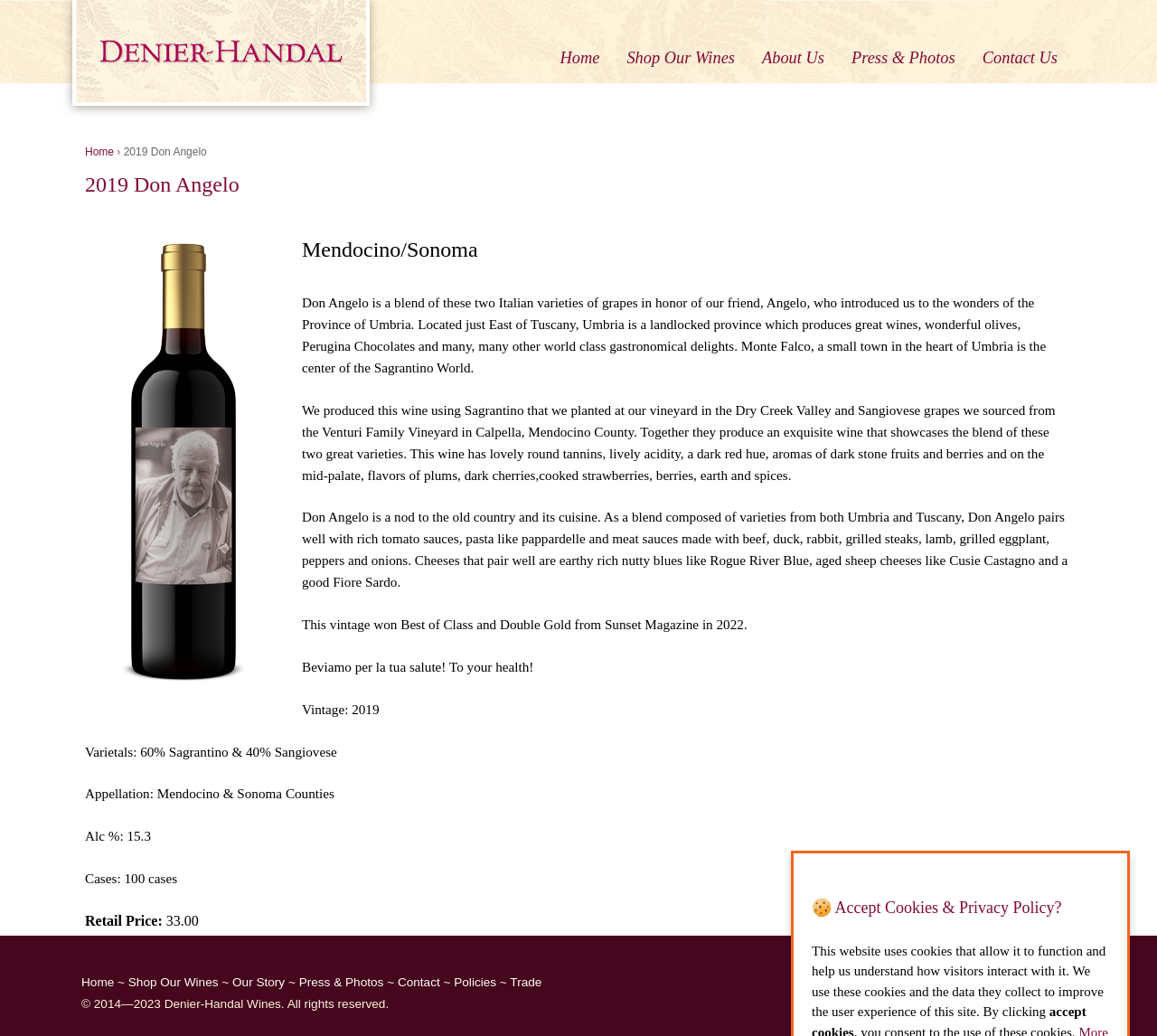Using the element description: "Privacy Notice", determine the bounding box coordinates. The coordinates should be in the format [left, top, right, bottom], with values between 0 and 1.

None